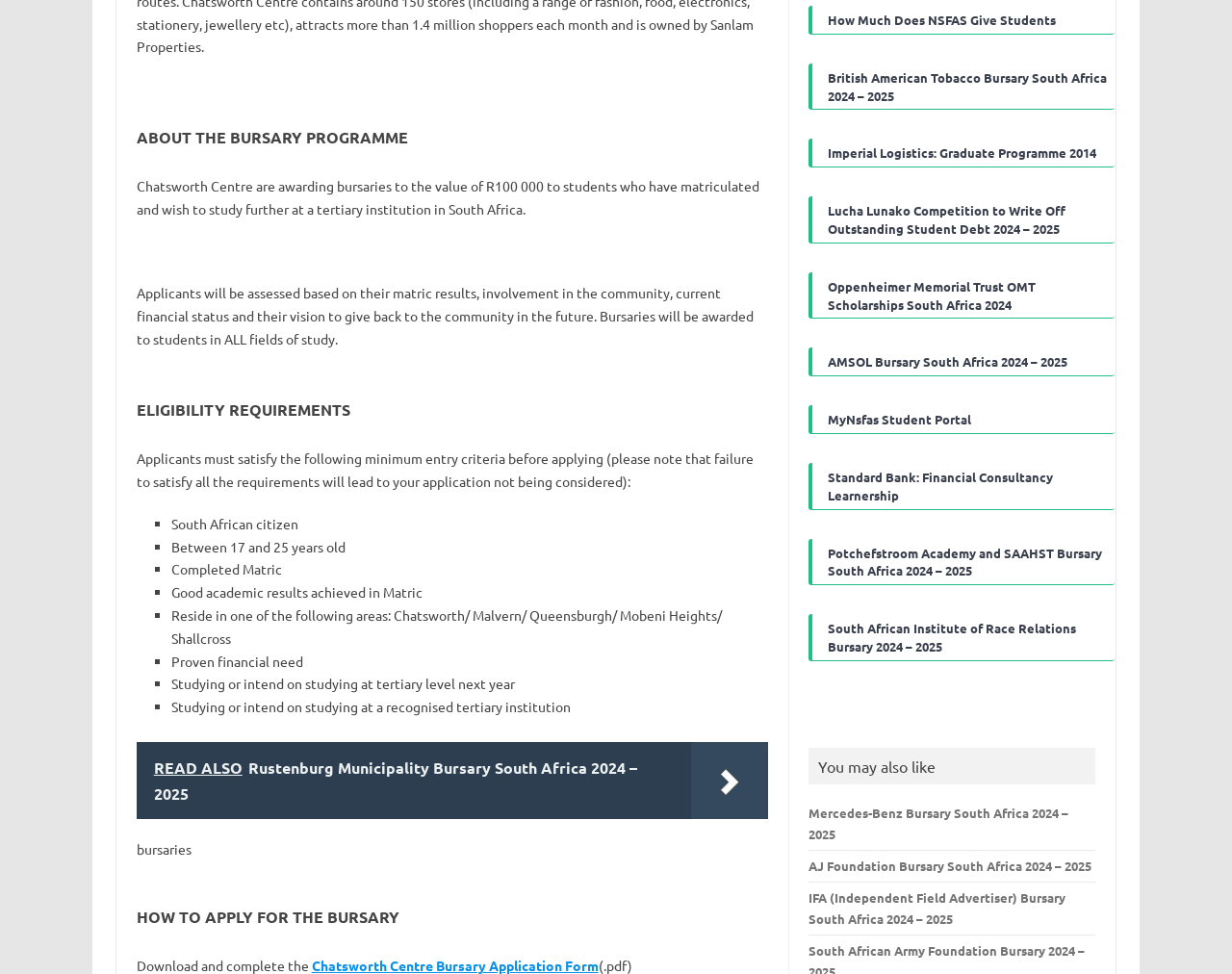Find the bounding box coordinates of the clickable area required to complete the following action: "Find out how much NSFAS gives students".

[0.672, 0.011, 0.905, 0.029]